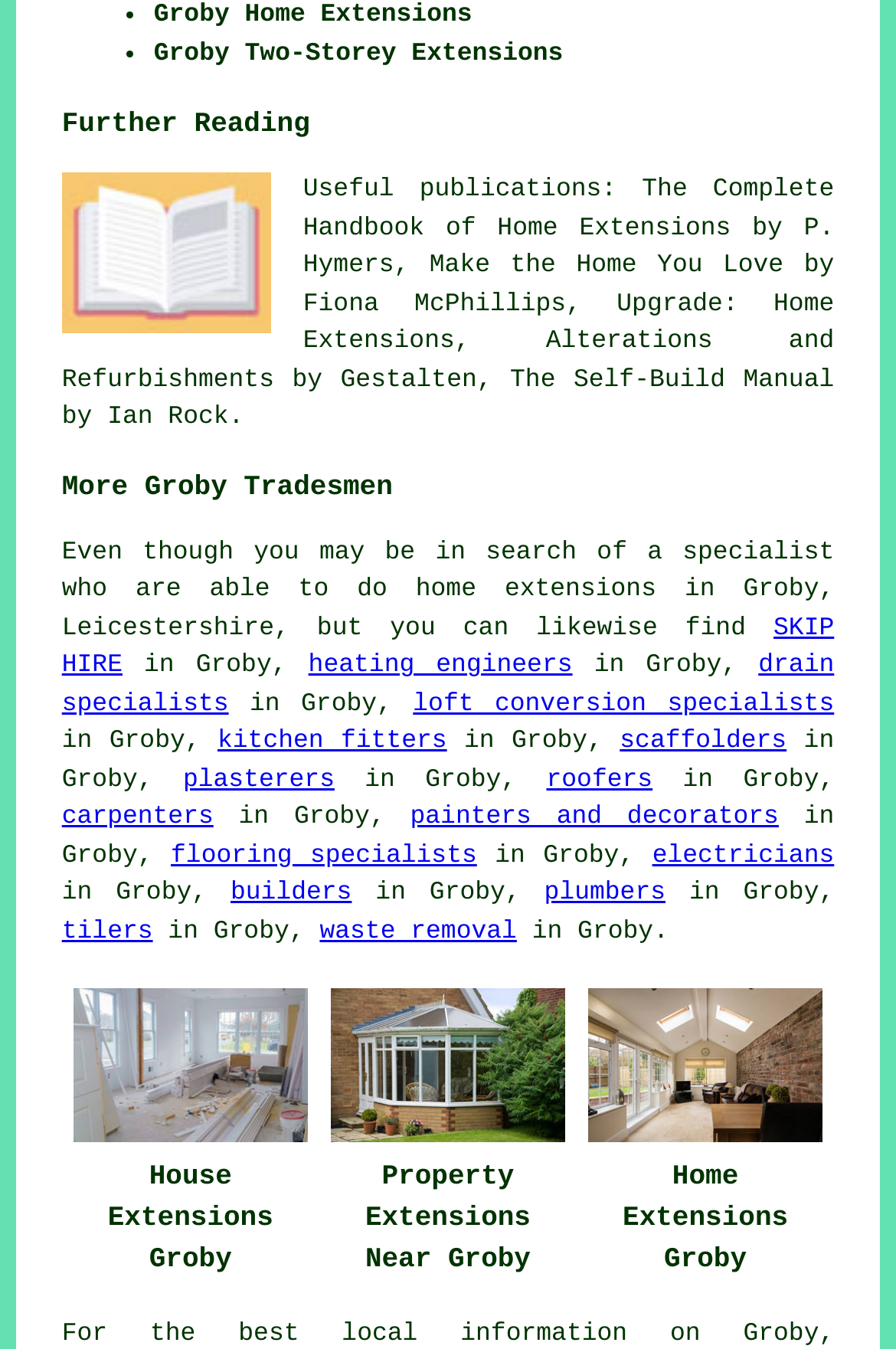Please provide a one-word or short phrase answer to the question:
What is the main topic of this webpage?

Home Extensions